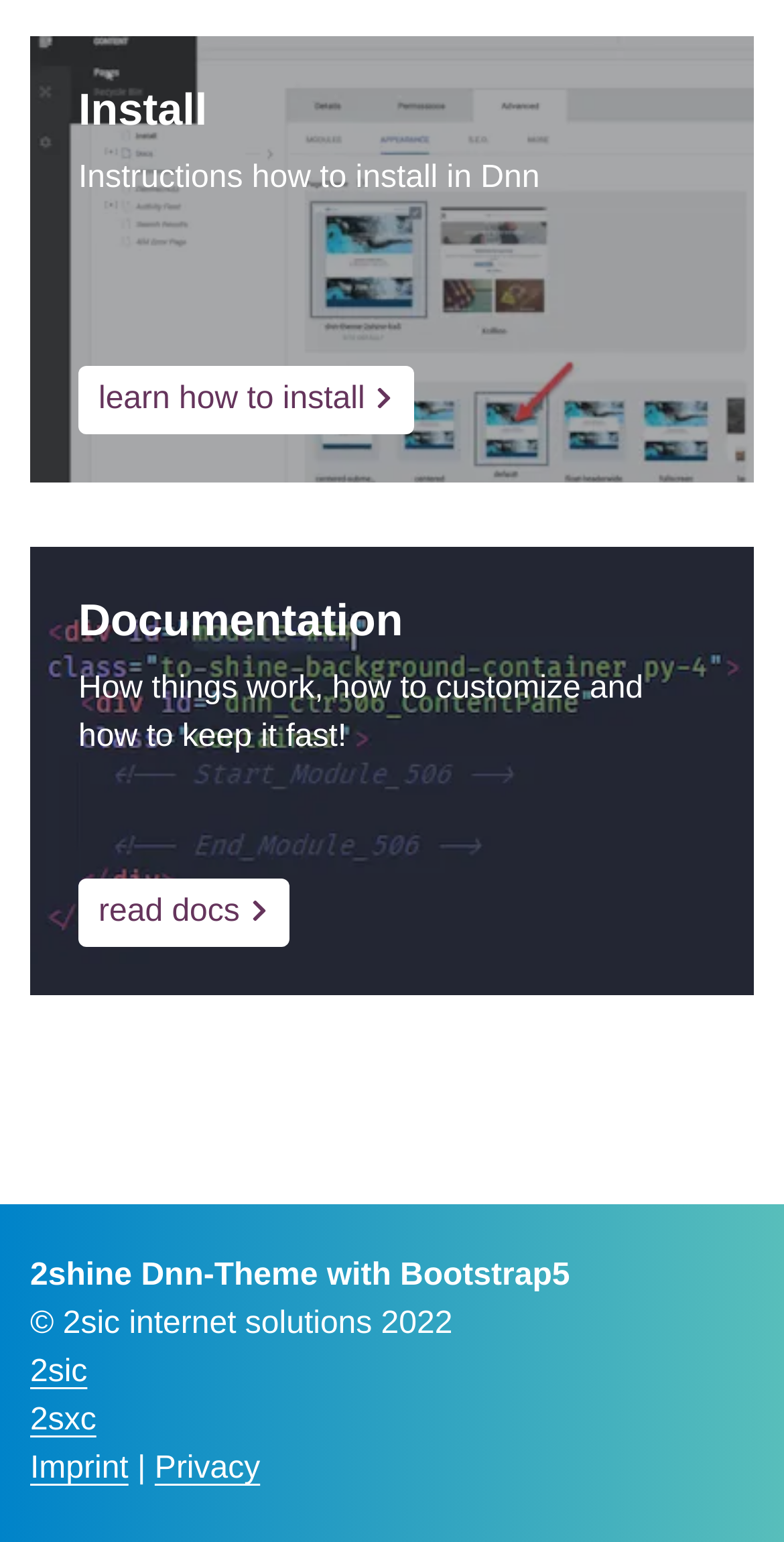Using floating point numbers between 0 and 1, provide the bounding box coordinates in the format (top-left x, top-left y, bottom-right x, bottom-right y). Locate the UI element described here: Privacy

[0.197, 0.941, 0.332, 0.963]